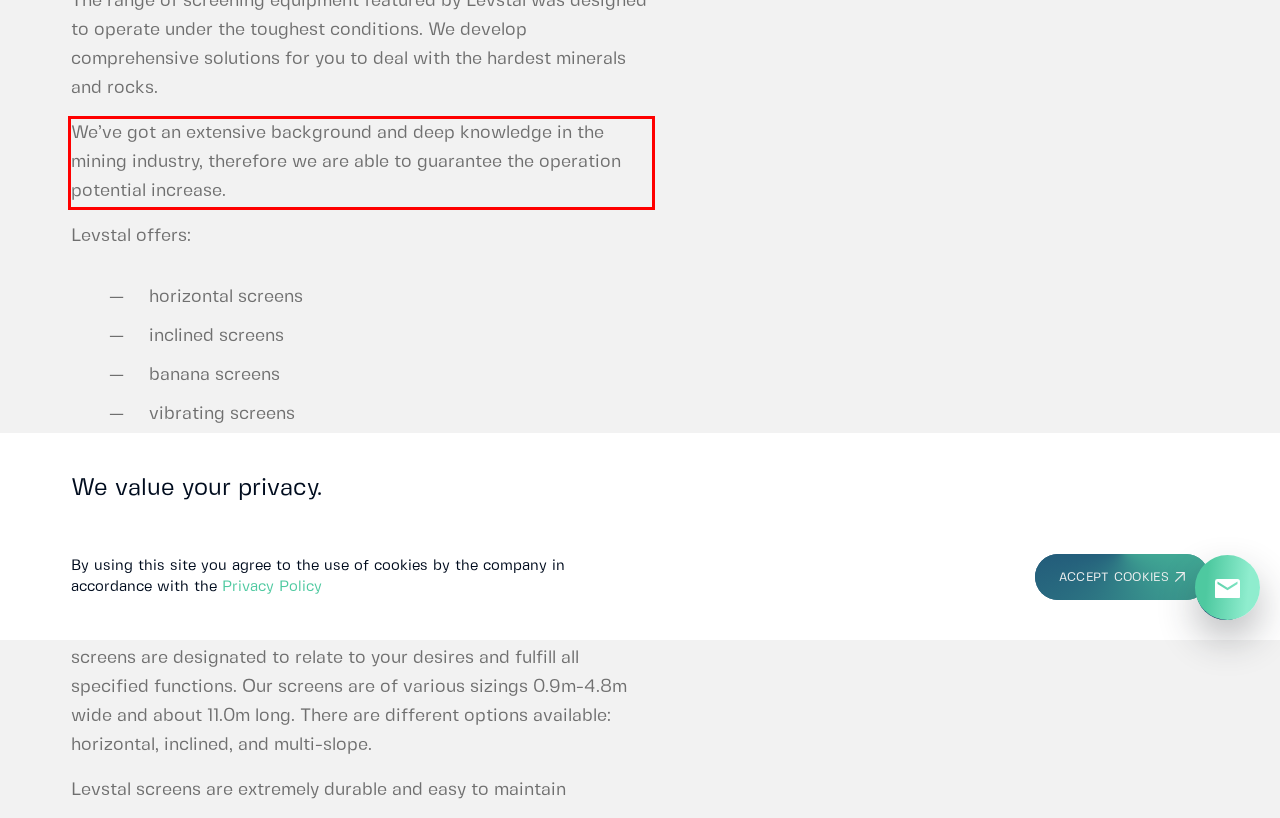Using the provided screenshot, read and generate the text content within the red-bordered area.

We’ve got an extensive background and deep knowledge in the mining industry, therefore we are able to guarantee the operation potential increase.